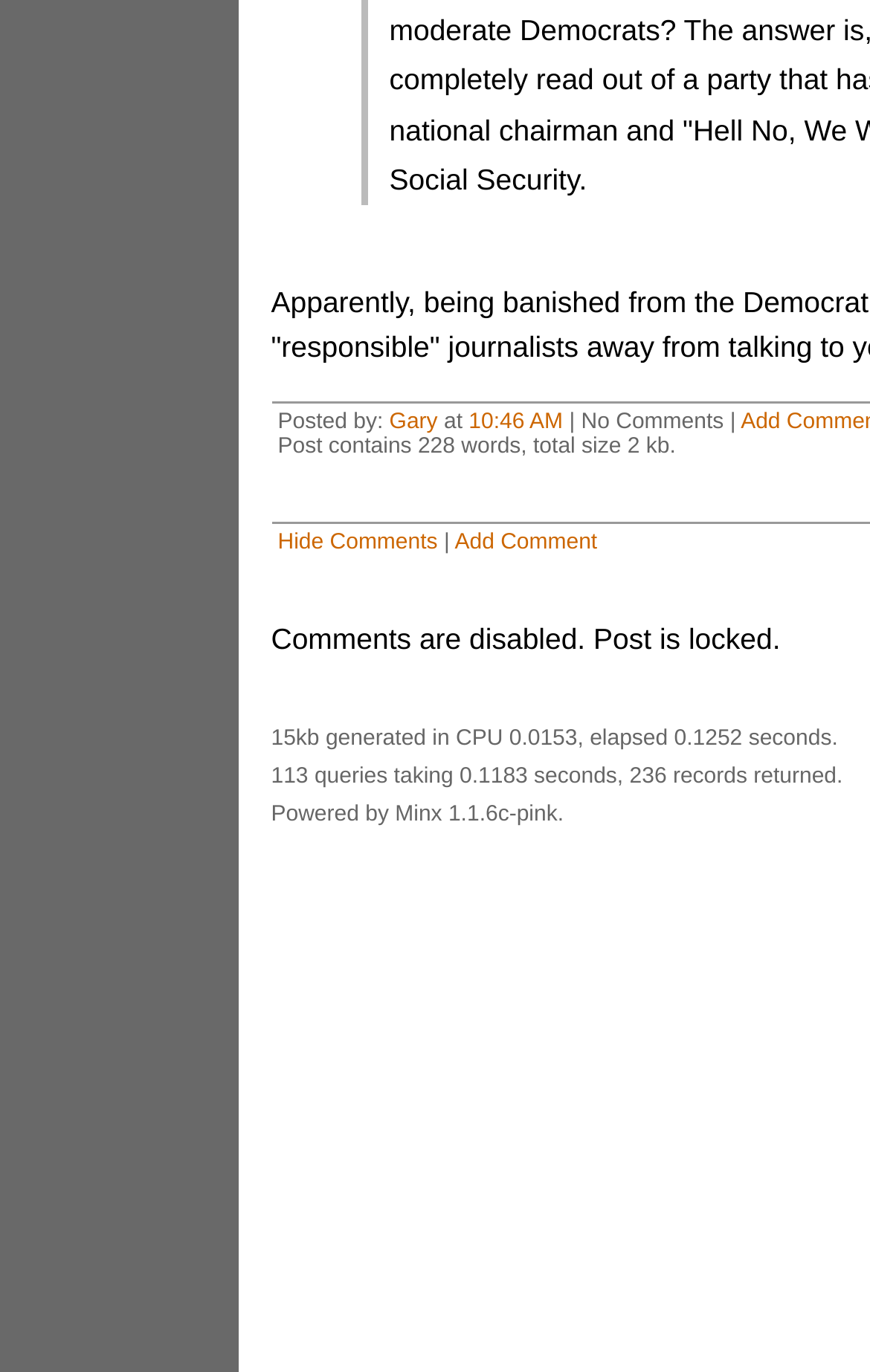Who posted the article?
Please provide a single word or phrase as the answer based on the screenshot.

Gary